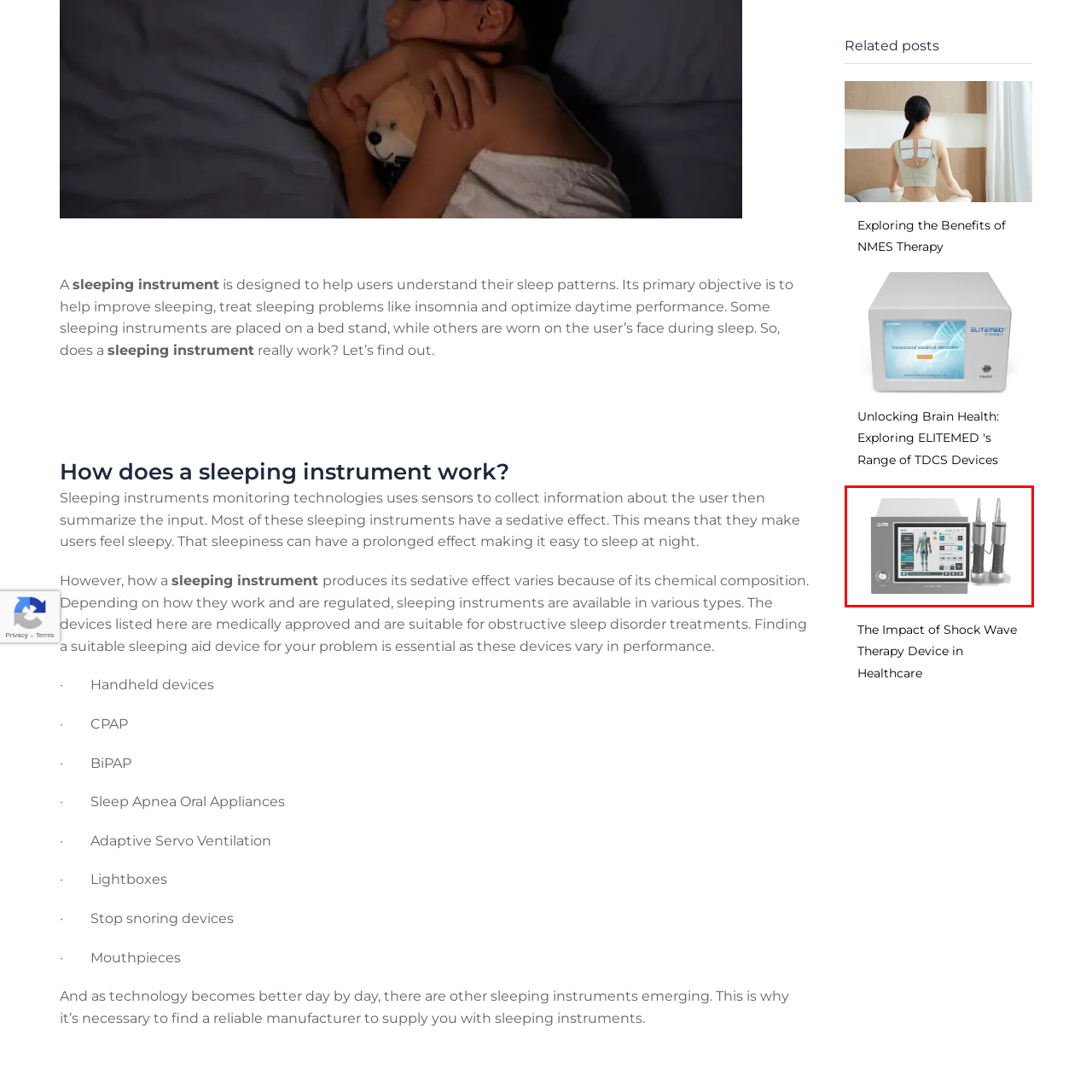Direct your attention to the image encased in a red frame, What type of interface does the device feature? Please answer in one word or a brief phrase.

Touchscreen